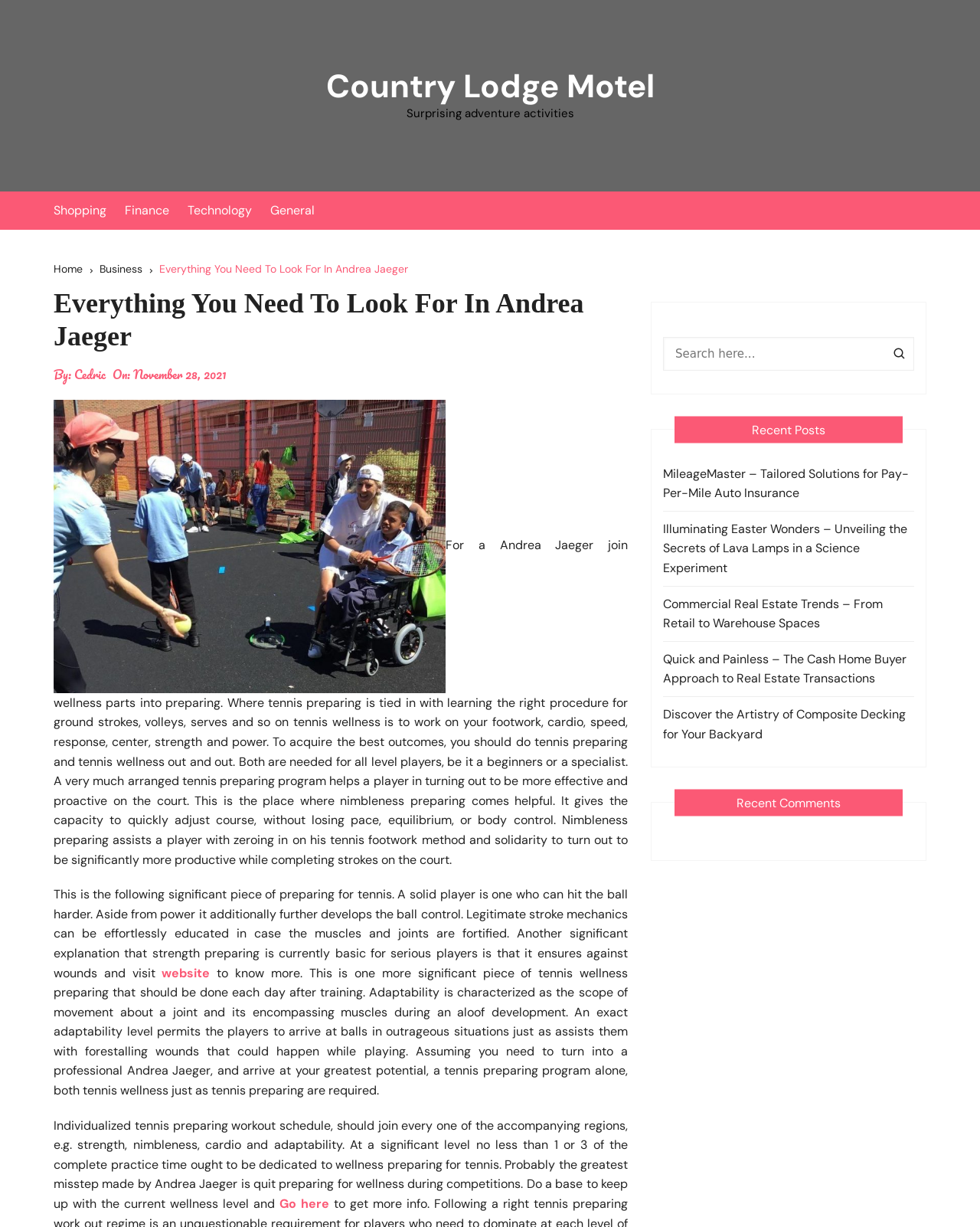Locate the bounding box coordinates of the area that needs to be clicked to fulfill the following instruction: "Visit the 'Home' page". The coordinates should be in the format of four float numbers between 0 and 1, namely [left, top, right, bottom].

[0.055, 0.212, 0.102, 0.228]